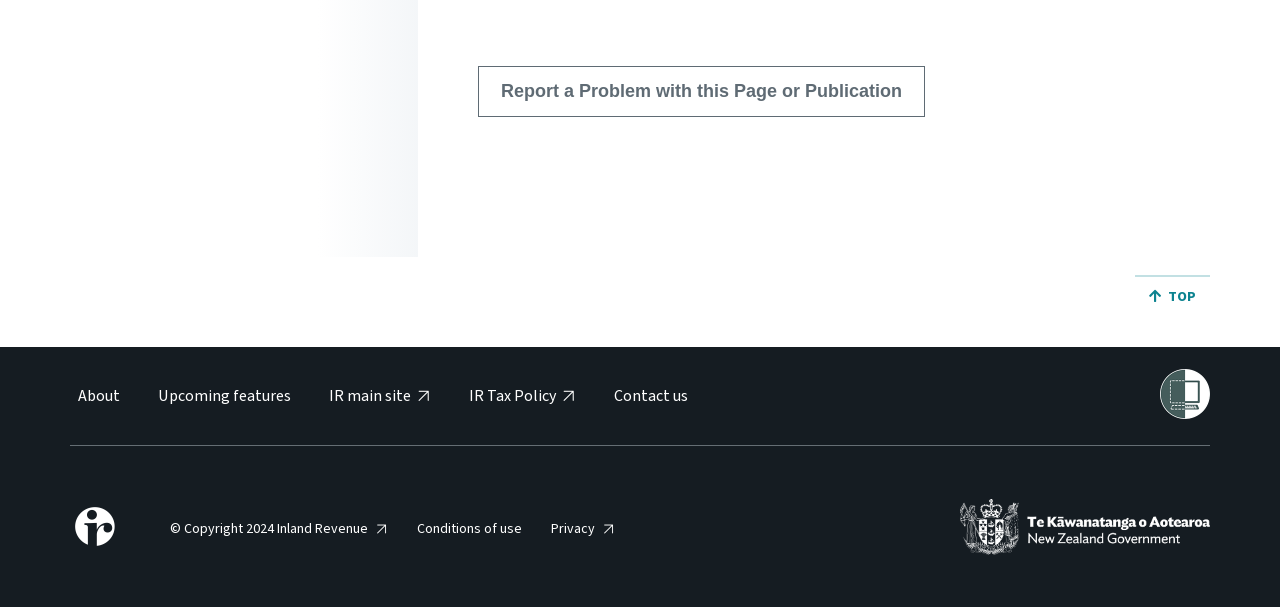What is the logo at the bottom left?
Please give a detailed and elaborate explanation in response to the question.

The image at the bottom left with the text 'Inland Revenue' suggests that it is the logo of the Inland Revenue organization.